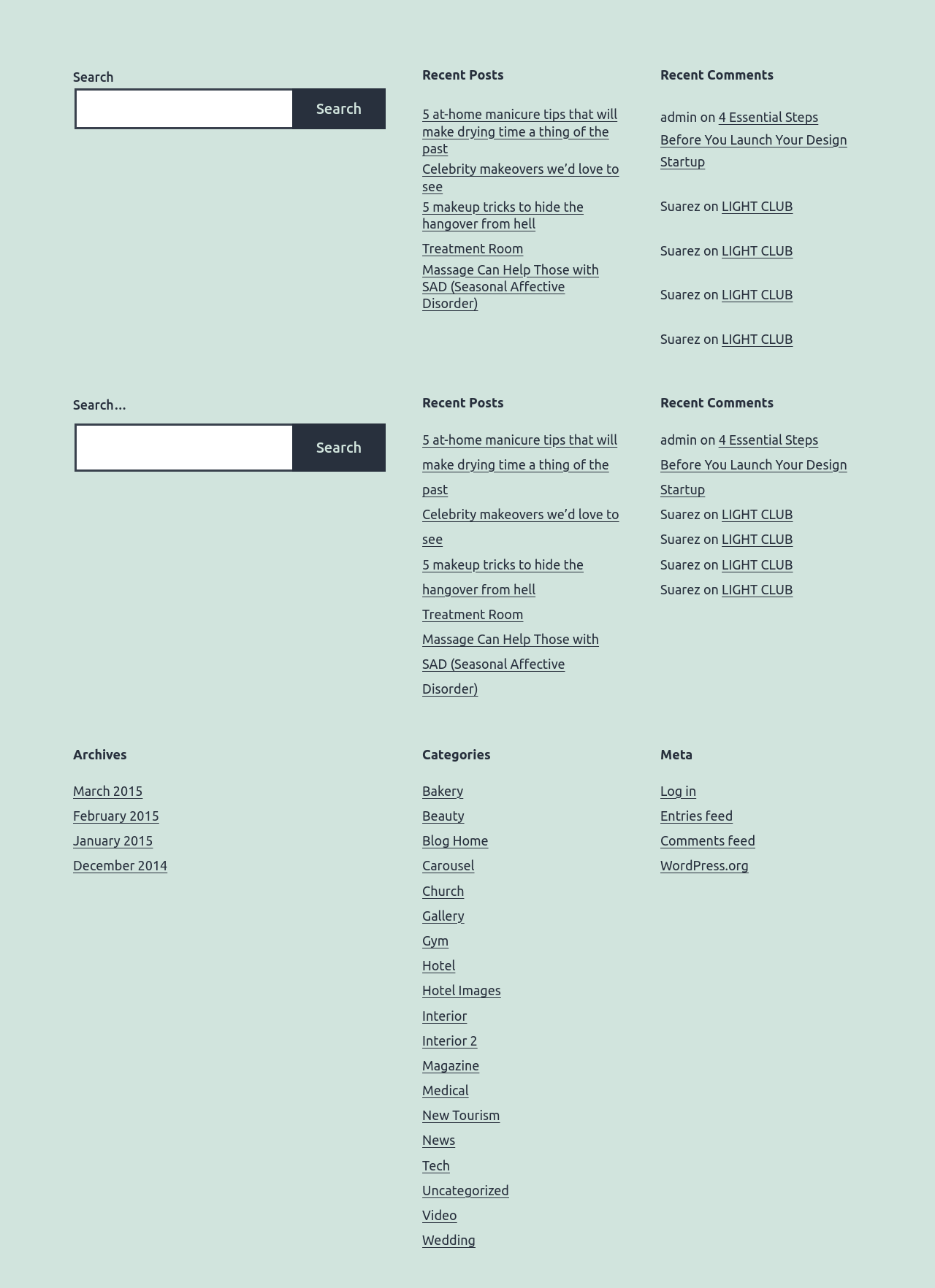What is the category of the post '5 at-home manicure tips that will make drying time a thing of the past'?
Please provide an in-depth and detailed response to the question.

The post '5 at-home manicure tips that will make drying time a thing of the past' is listed under the 'Recent Posts' section, and its content suggests that it belongs to the 'Beauty' category, which is also listed as a category on the webpage.